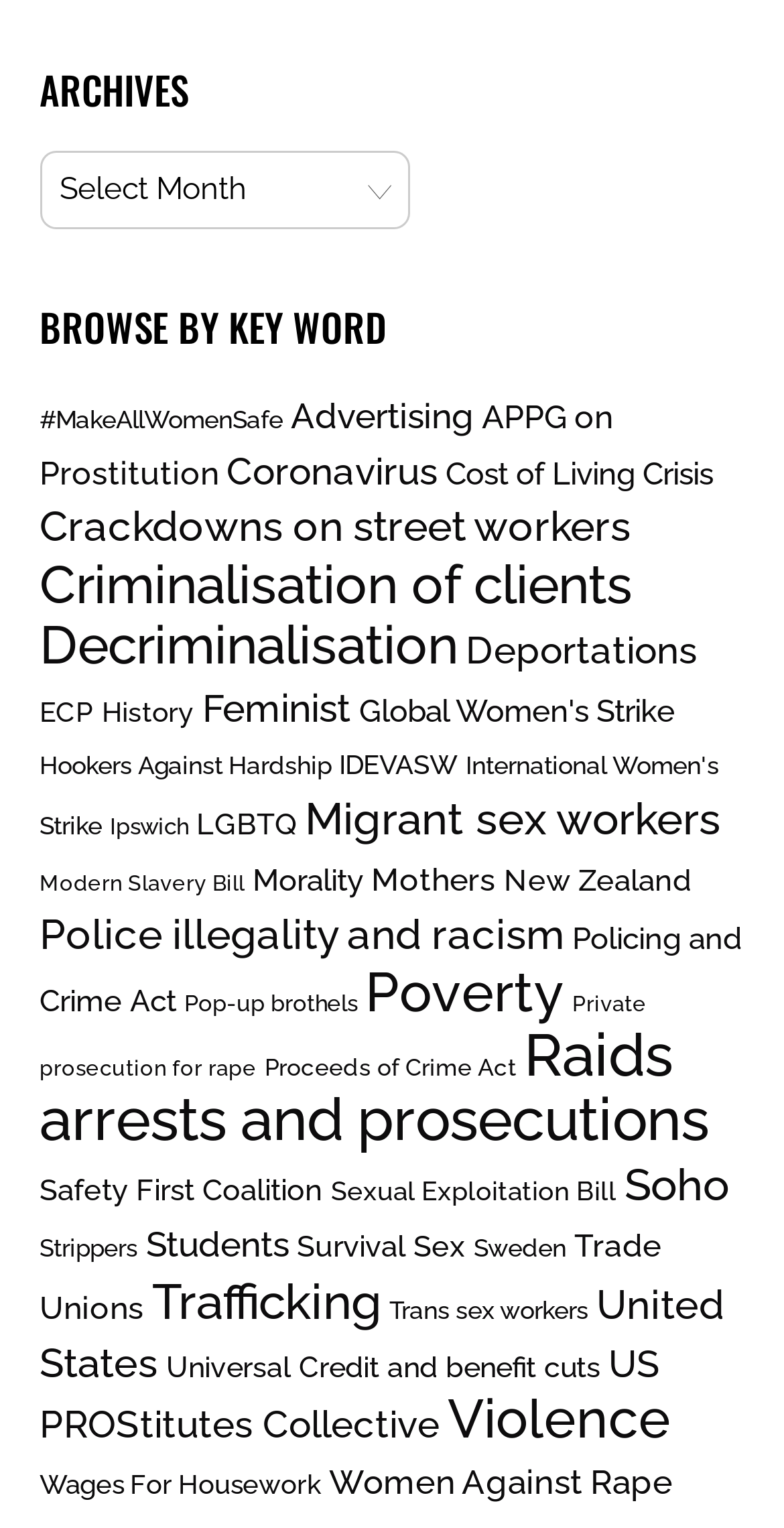Please locate the clickable area by providing the bounding box coordinates to follow this instruction: "Explore 'Poverty' related topics".

[0.465, 0.628, 0.719, 0.669]